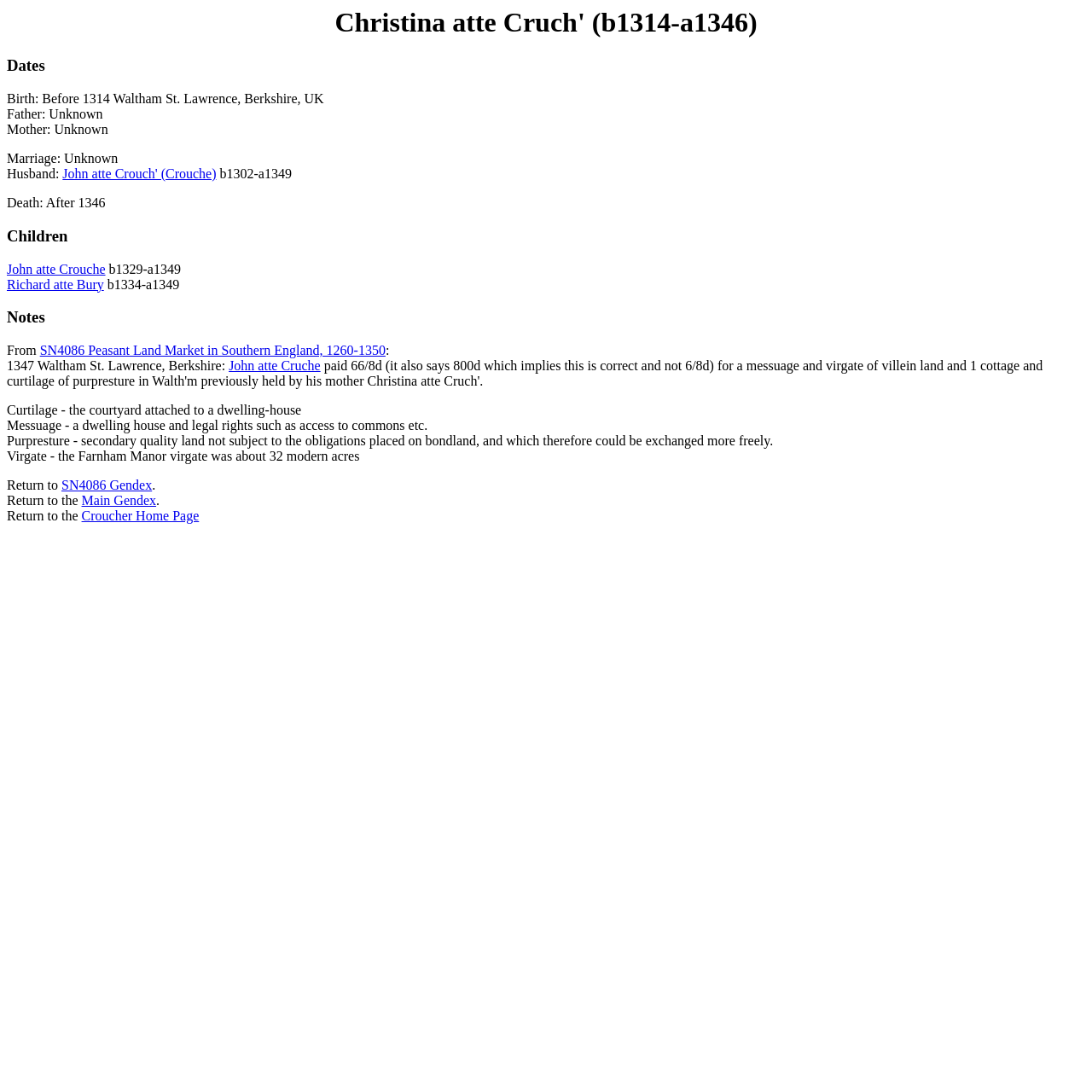What is Christina atte Cruch's birth year?
Please provide a detailed and comprehensive answer to the question.

The answer can be found in the 'Dates' section, where it is stated 'Birth: Before 1314 Waltham St. Lawrence, Berkshire, UK'.